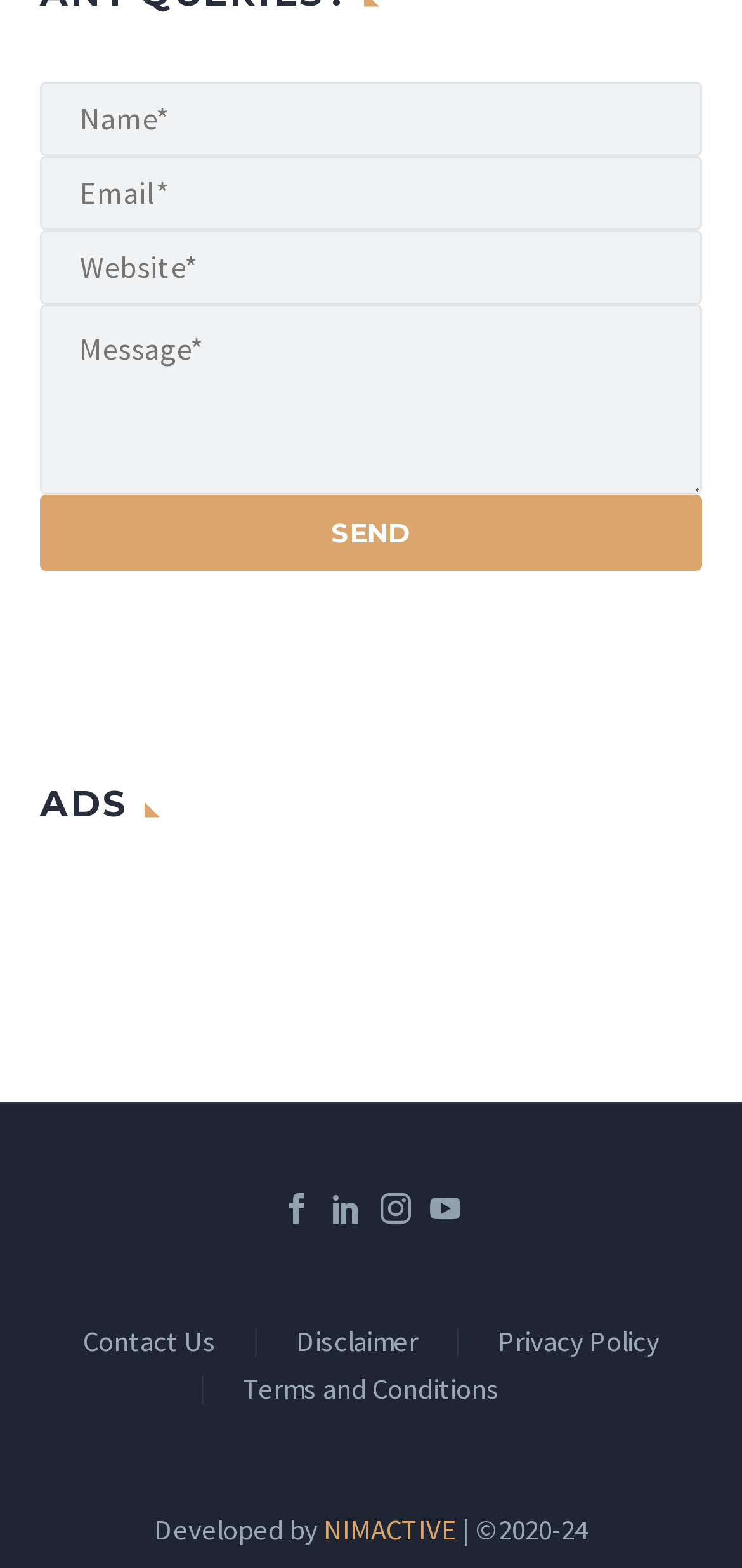Please locate the clickable area by providing the bounding box coordinates to follow this instruction: "Enter your name".

[0.054, 0.053, 0.946, 0.1]